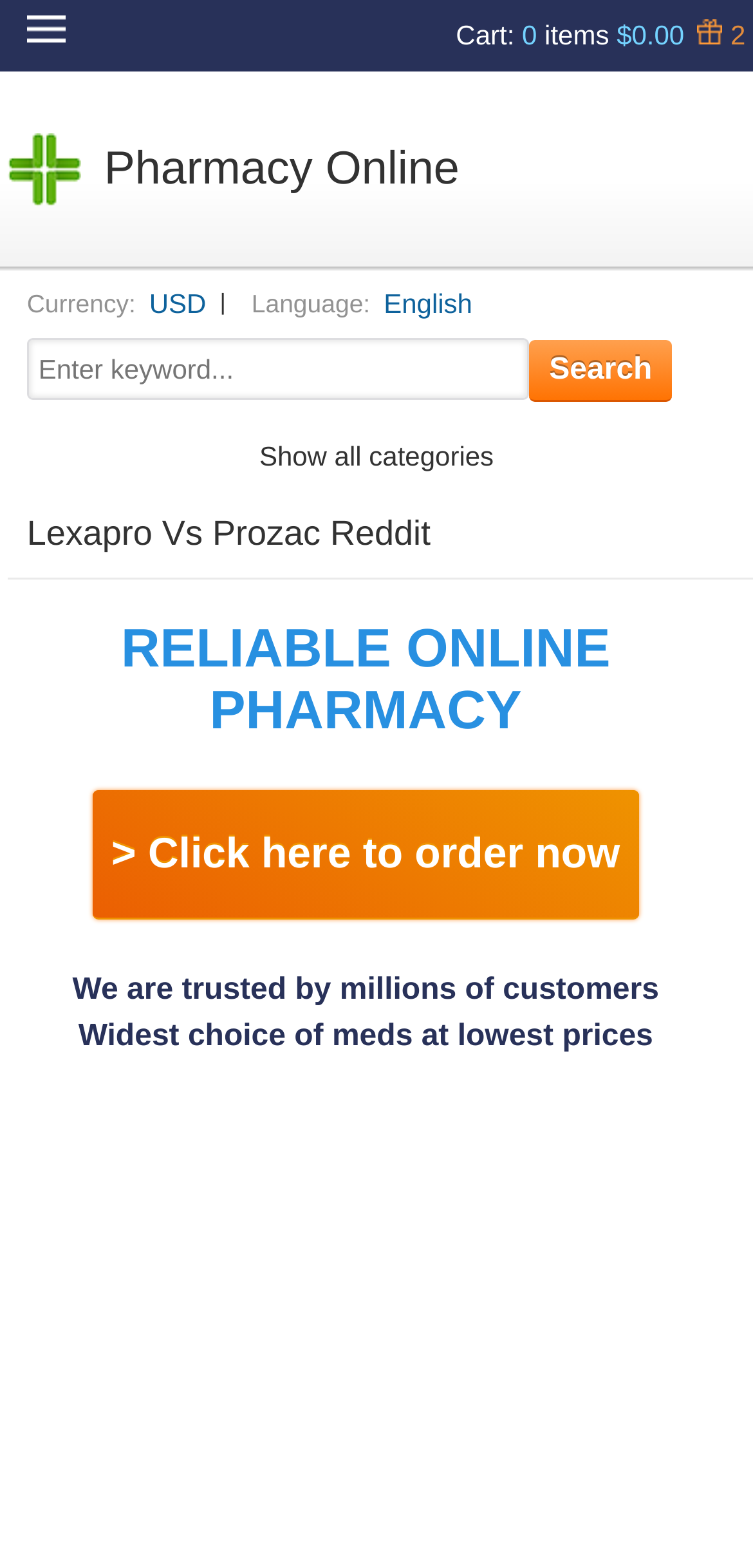What is the name of the online pharmacy?
Refer to the image and respond with a one-word or short-phrase answer.

Pharmacy Online